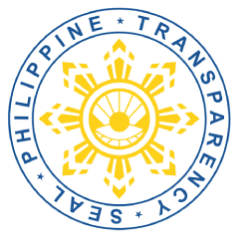Offer a detailed narrative of the image.

This image features the Philippine Transparency Seal, a symbol representing transparency and accountability in government agencies and offices in the Philippines. The seal is characterized by a circular design, predominantly in yellow and blue, showcasing a sun with rays extending outward, surrounded by the words "PHILIPPINE TRANSPARENCY SEAL." This emblem signifies the commitment of the Philippine government to uphold transparency in public service, ensuring accountability and integrity in governance practices. It is often displayed by government institutions to communicate their adherence to transparency standards, fostering trust and confidence among citizens.